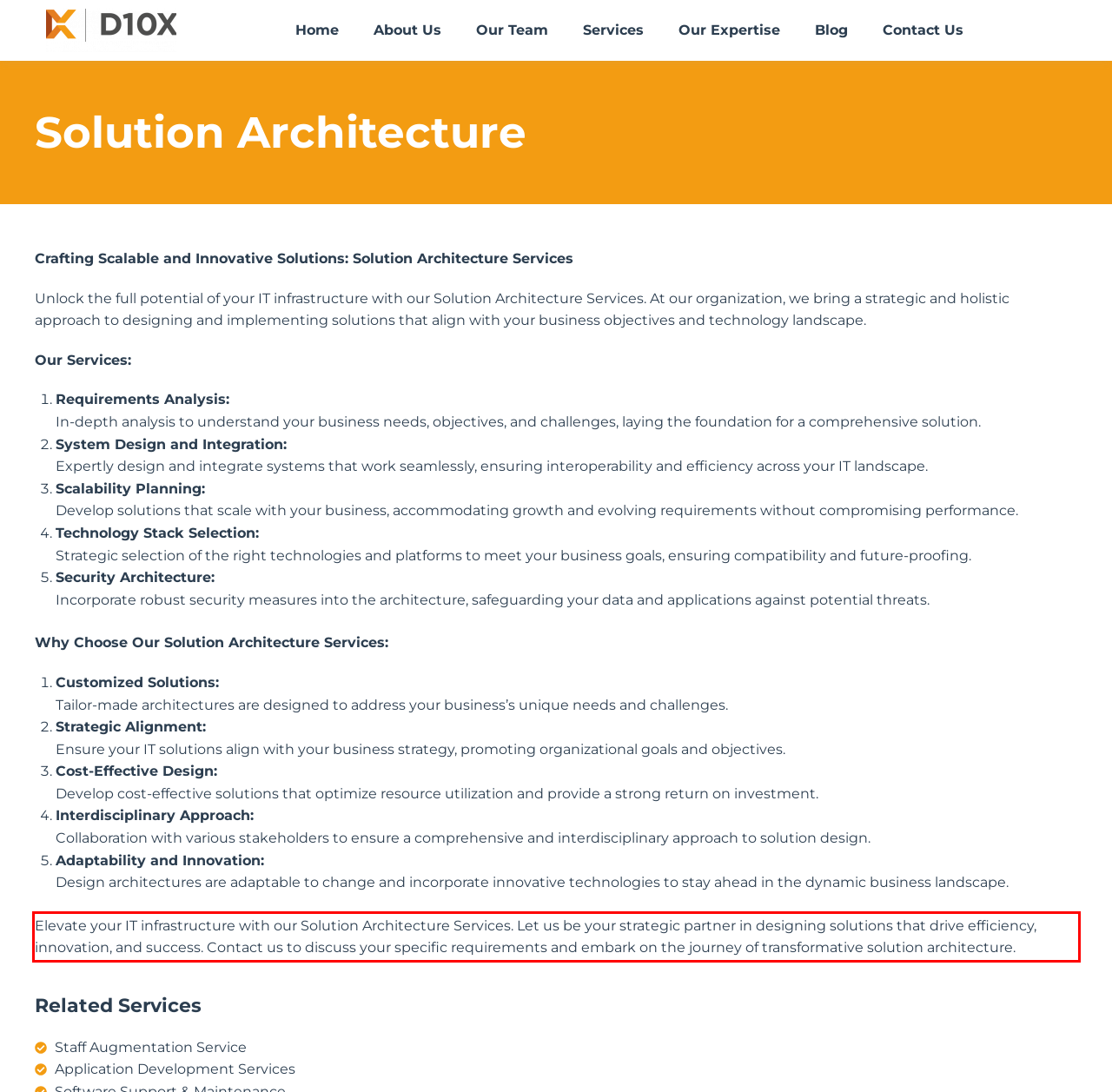You have a screenshot of a webpage, and there is a red bounding box around a UI element. Utilize OCR to extract the text within this red bounding box.

Elevate your IT infrastructure with our Solution Architecture Services. Let us be your strategic partner in designing solutions that drive efficiency, innovation, and success. Contact us to discuss your specific requirements and embark on the journey of transformative solution architecture.